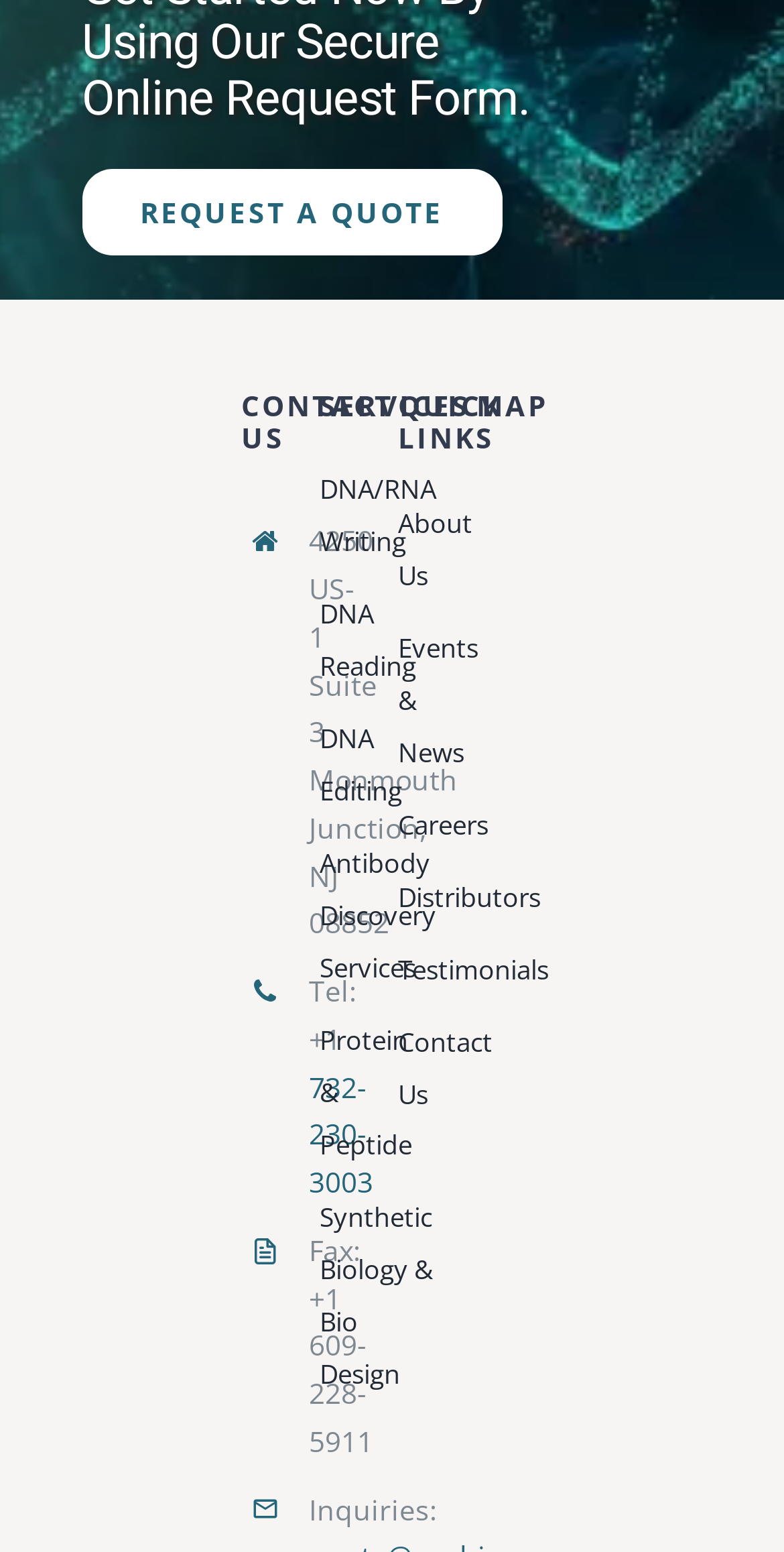Bounding box coordinates are given in the format (top-left x, top-left y, bottom-right x, bottom-right y). All values should be floating point numbers between 0 and 1. Provide the bounding box coordinate for the UI element described as: August 9, 2021

None